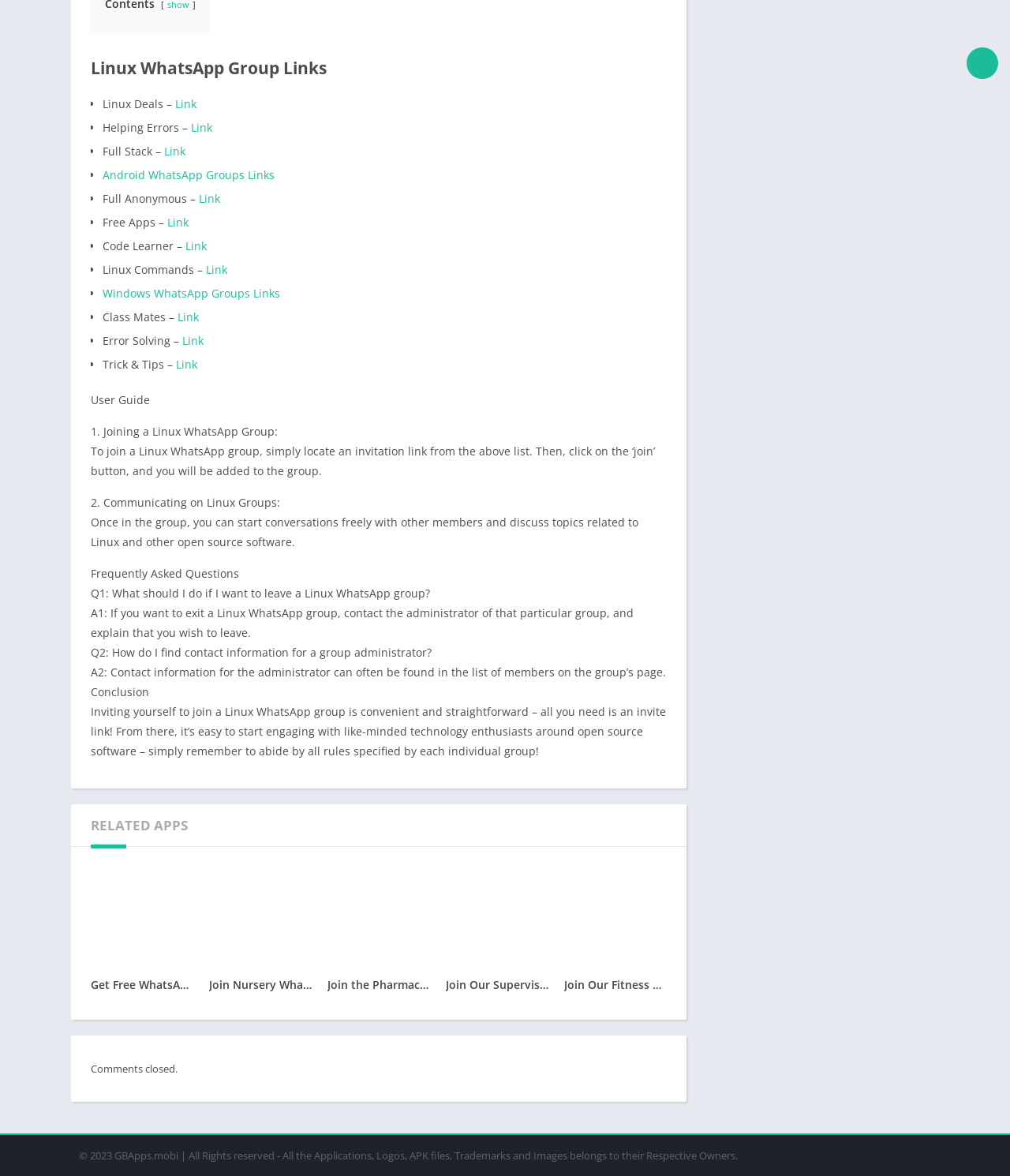What is the purpose of the Linux WhatsApp group links?
We need a detailed and exhaustive answer to the question. Please elaborate.

The purpose of the Linux WhatsApp group links is to allow users to join various Linux WhatsApp groups, where they can discuss topics related to Linux and other open source software.